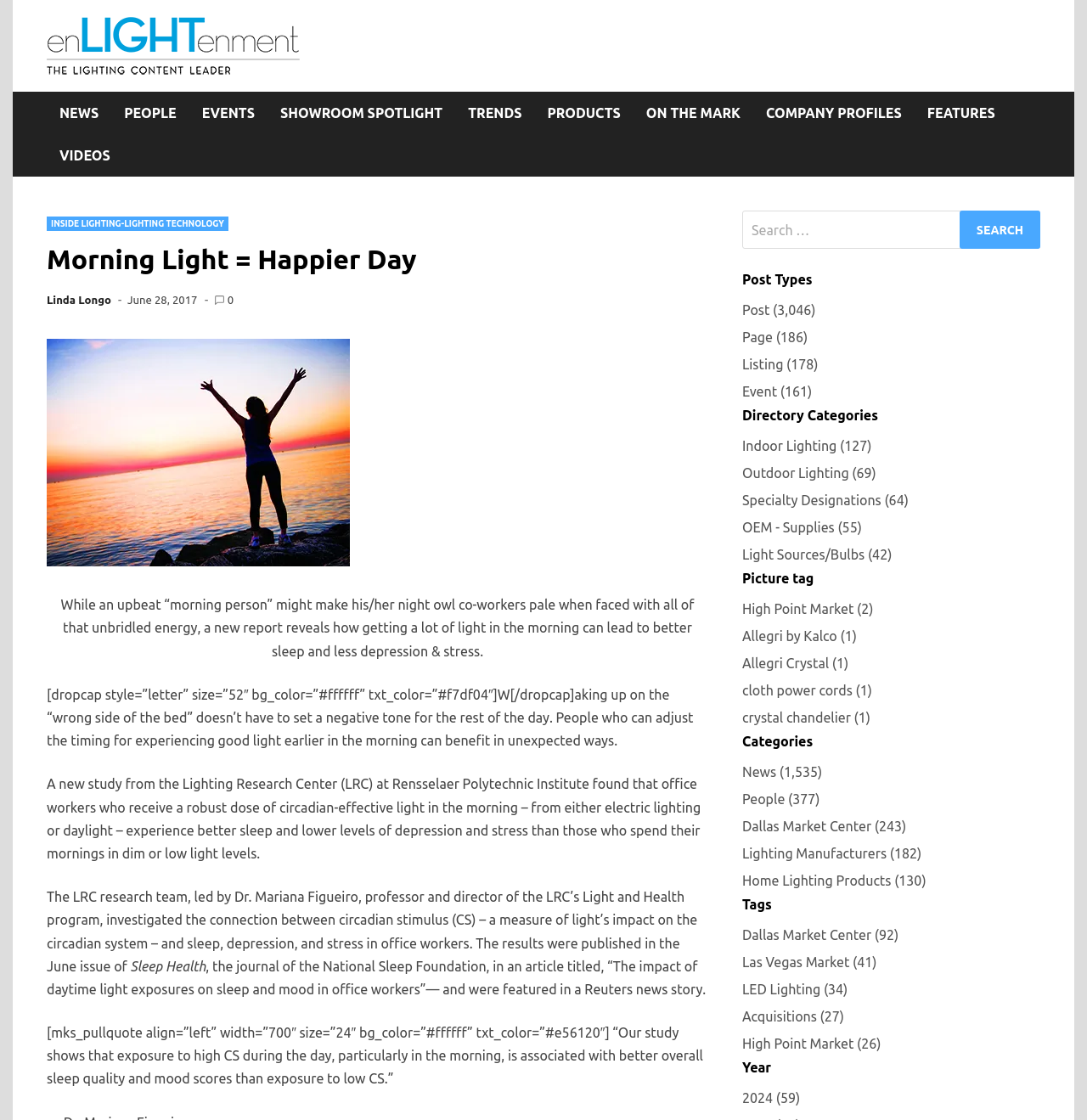Locate the bounding box coordinates of the element to click to perform the following action: 'Read the latest news in the Sleep Health journal'. The coordinates should be given as four float values between 0 and 1, in the form of [left, top, right, bottom].

[0.12, 0.856, 0.189, 0.869]